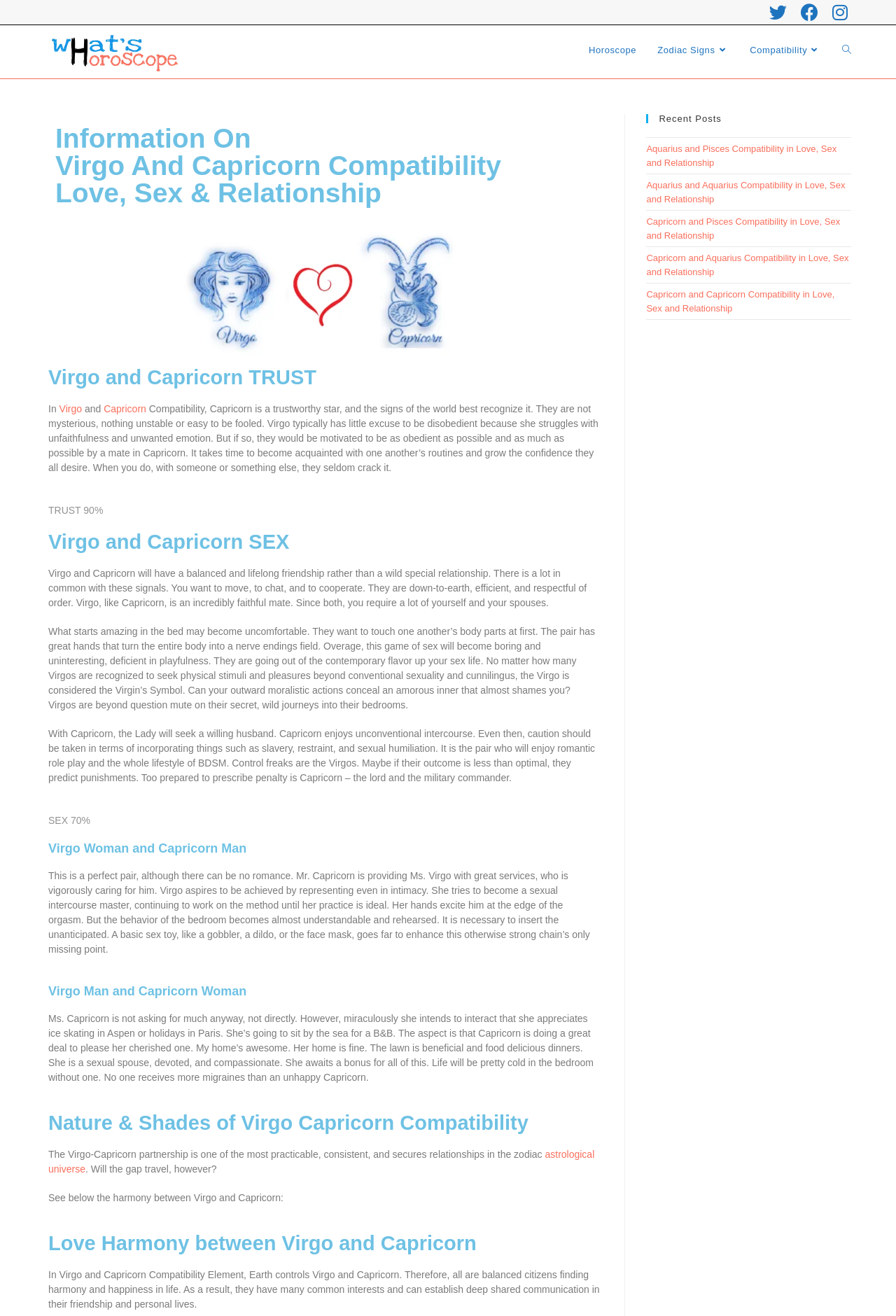Please find and give the text of the main heading on the webpage.

Information On
Virgo And Capricorn Compatibility
Love, Sex & Relationship